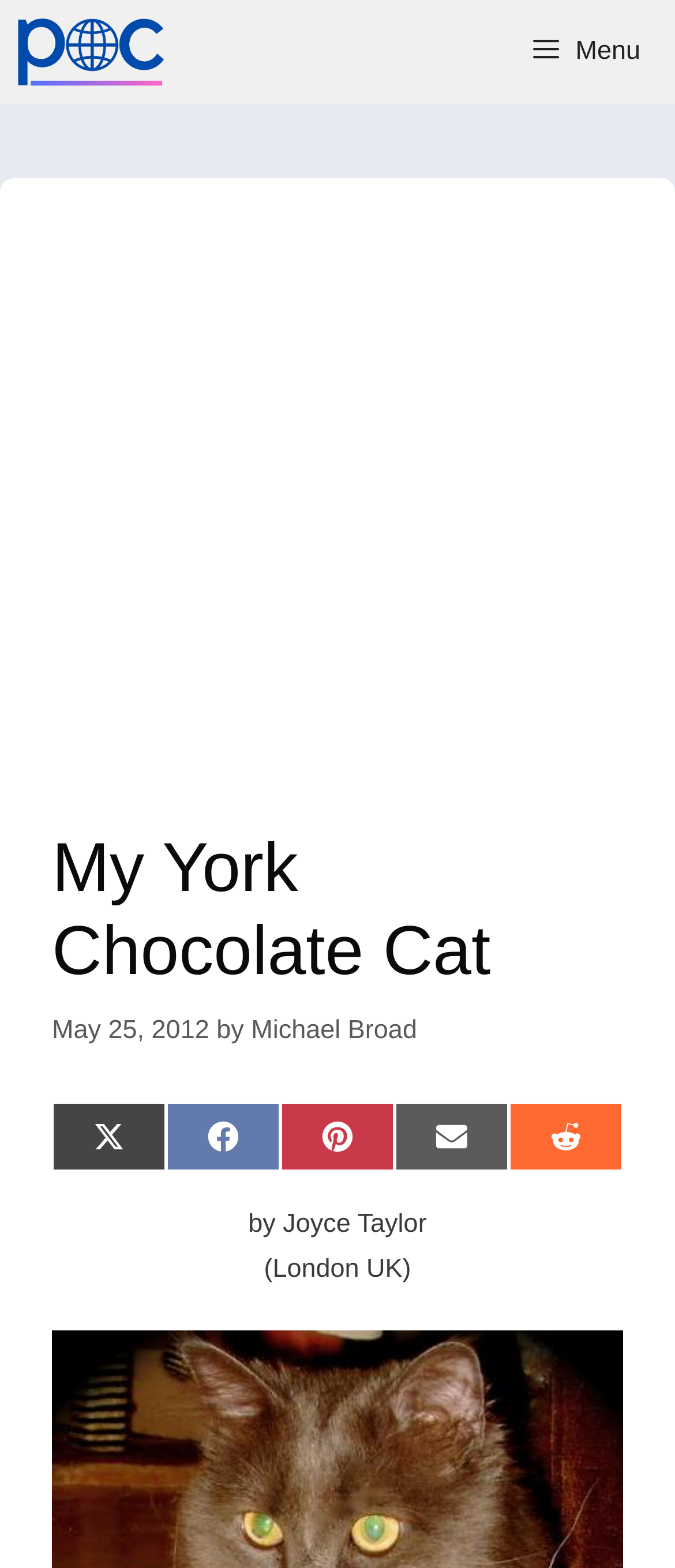Return the bounding box coordinates of the UI element that corresponds to this description: "Share on Reddit". The coordinates must be given as four float numbers in the range of 0 and 1, [left, top, right, bottom].

[0.754, 0.703, 0.923, 0.747]